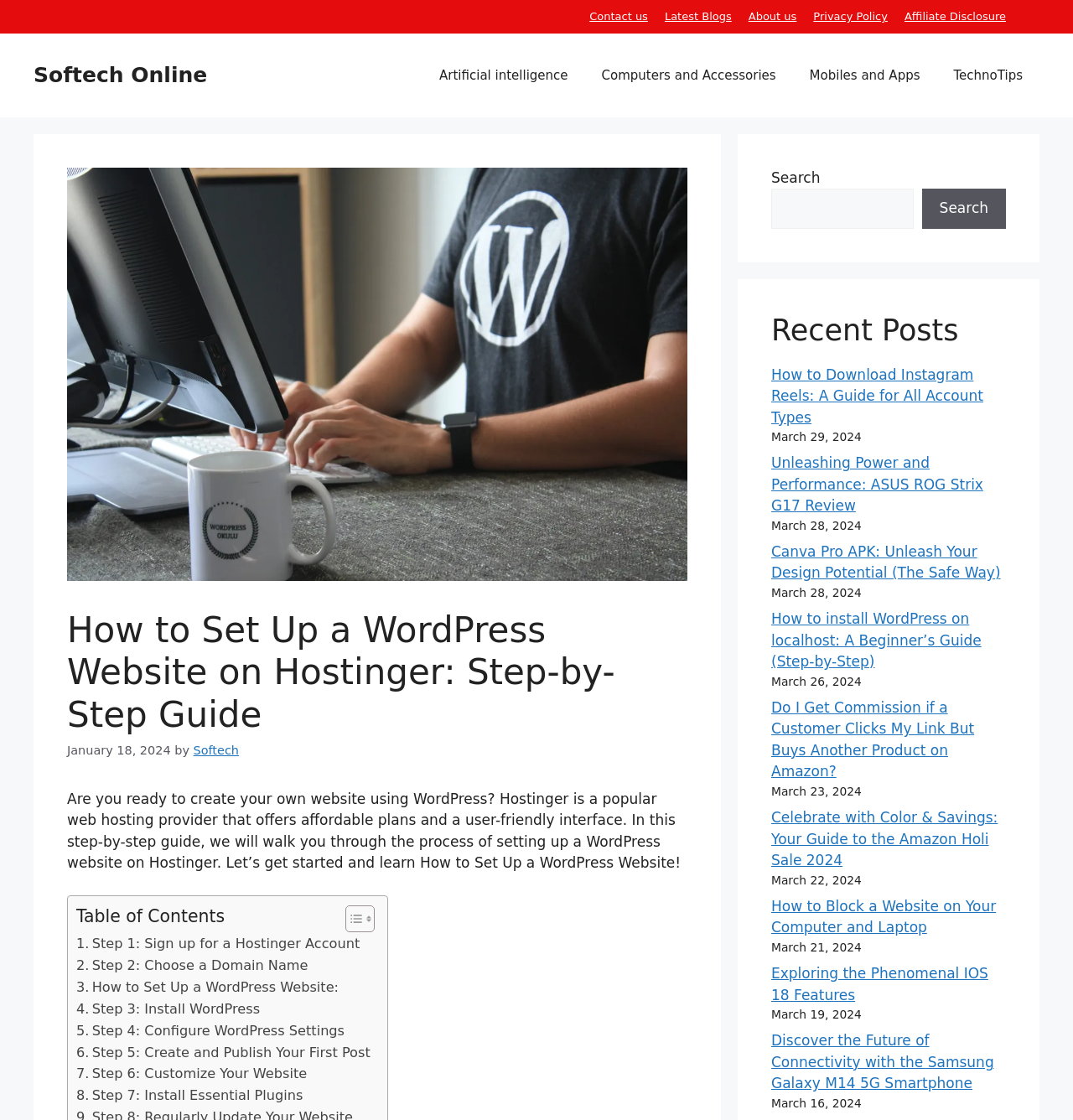Please locate the bounding box coordinates of the region I need to click to follow this instruction: "Click on the 'Contact us' link".

[0.549, 0.009, 0.604, 0.02]